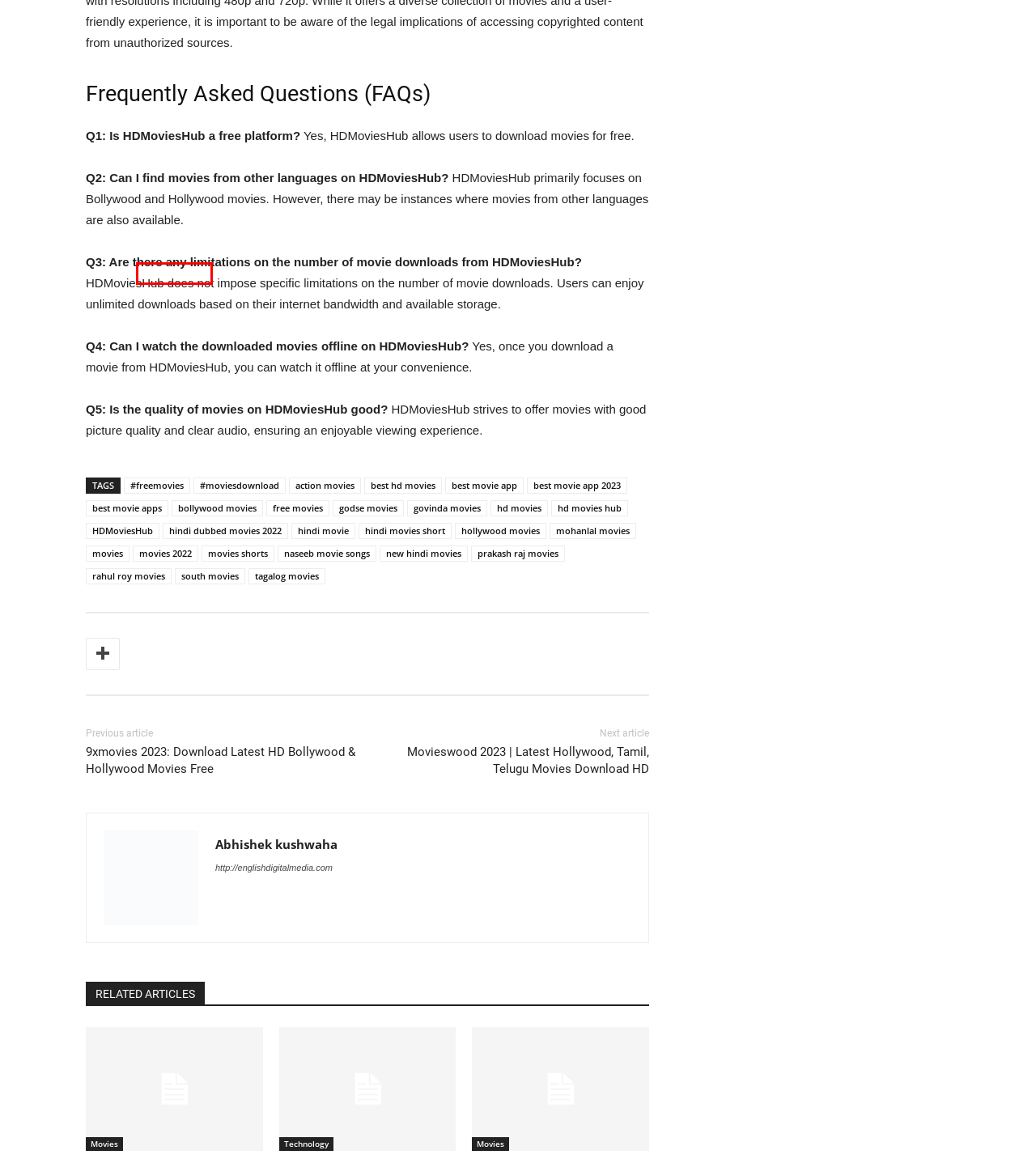Look at the screenshot of a webpage that includes a red bounding box around a UI element. Select the most appropriate webpage description that matches the page seen after clicking the highlighted element. Here are the candidates:
A. Hd Movies Hub - English Digital Media
B. #freemovies - English Digital Media
C. Best Hd Movies - English Digital Media
D. Free Movies - English Digital Media
E. Hindi Movie - English Digital Media
F. Tagalog Movies - English Digital Media
G. Govinda Movies - English Digital Media
H. Hindi Dubbed Movies 2022 - English Digital Media

D